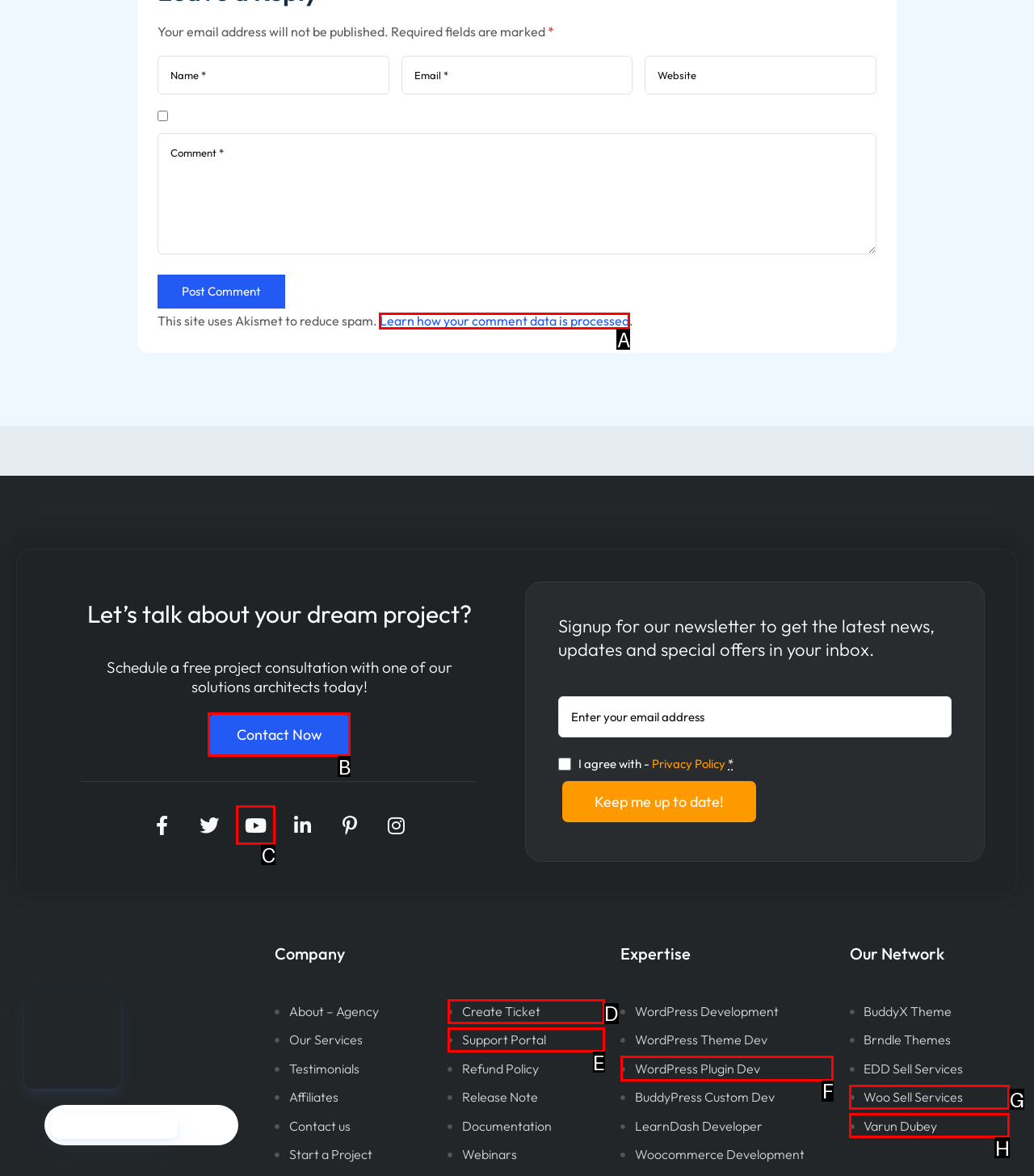Identify the correct HTML element to click for the task: Learn how your comment data is processed. Provide the letter of your choice.

A